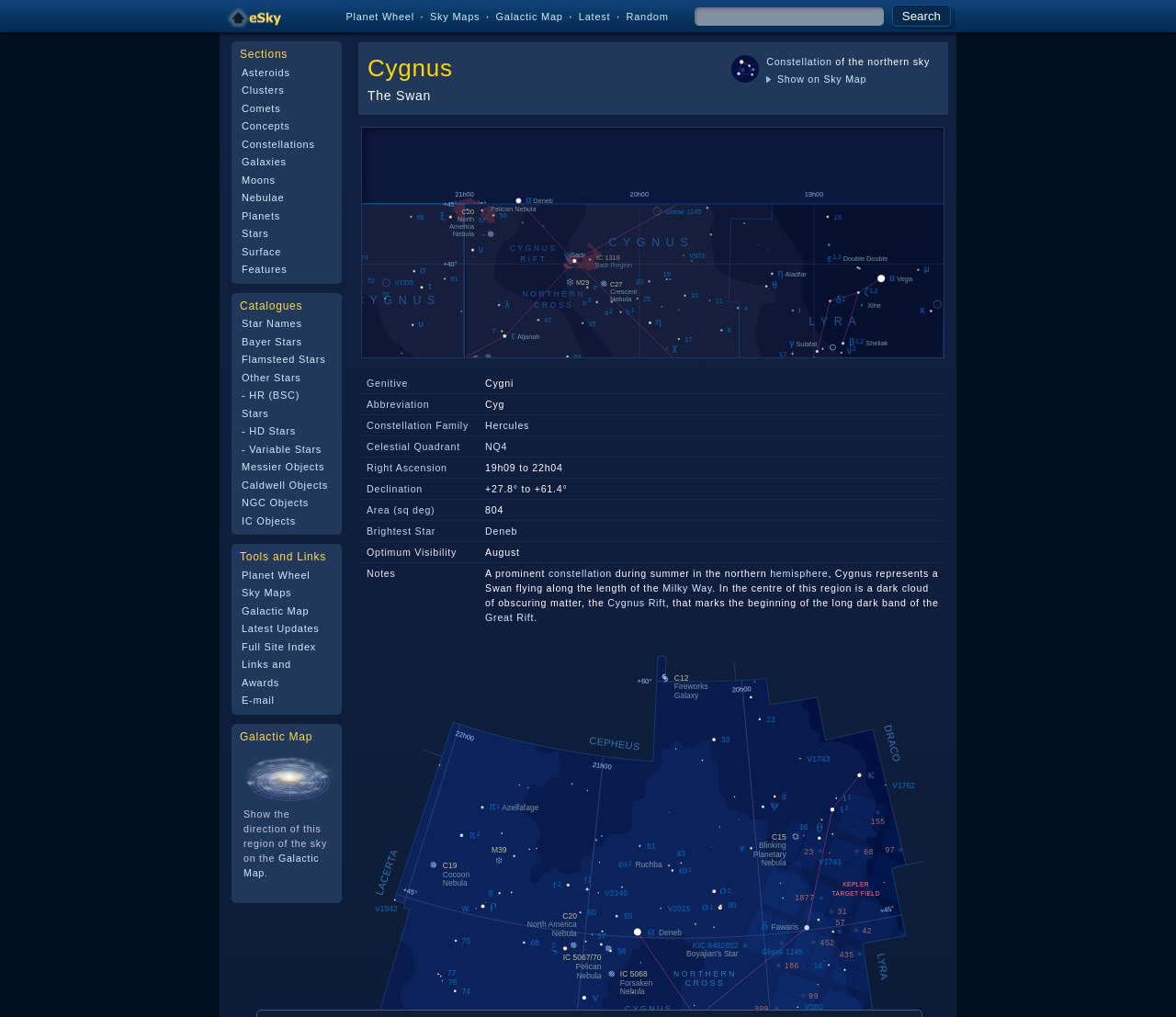What is the abbreviation of the constellation Cygnus?
Carefully analyze the image and provide a thorough answer to the question.

I found the answer by looking at the table that lists the properties of the constellation Cygnus, which includes an 'Abbreviation' column with the value 'Cyg'.